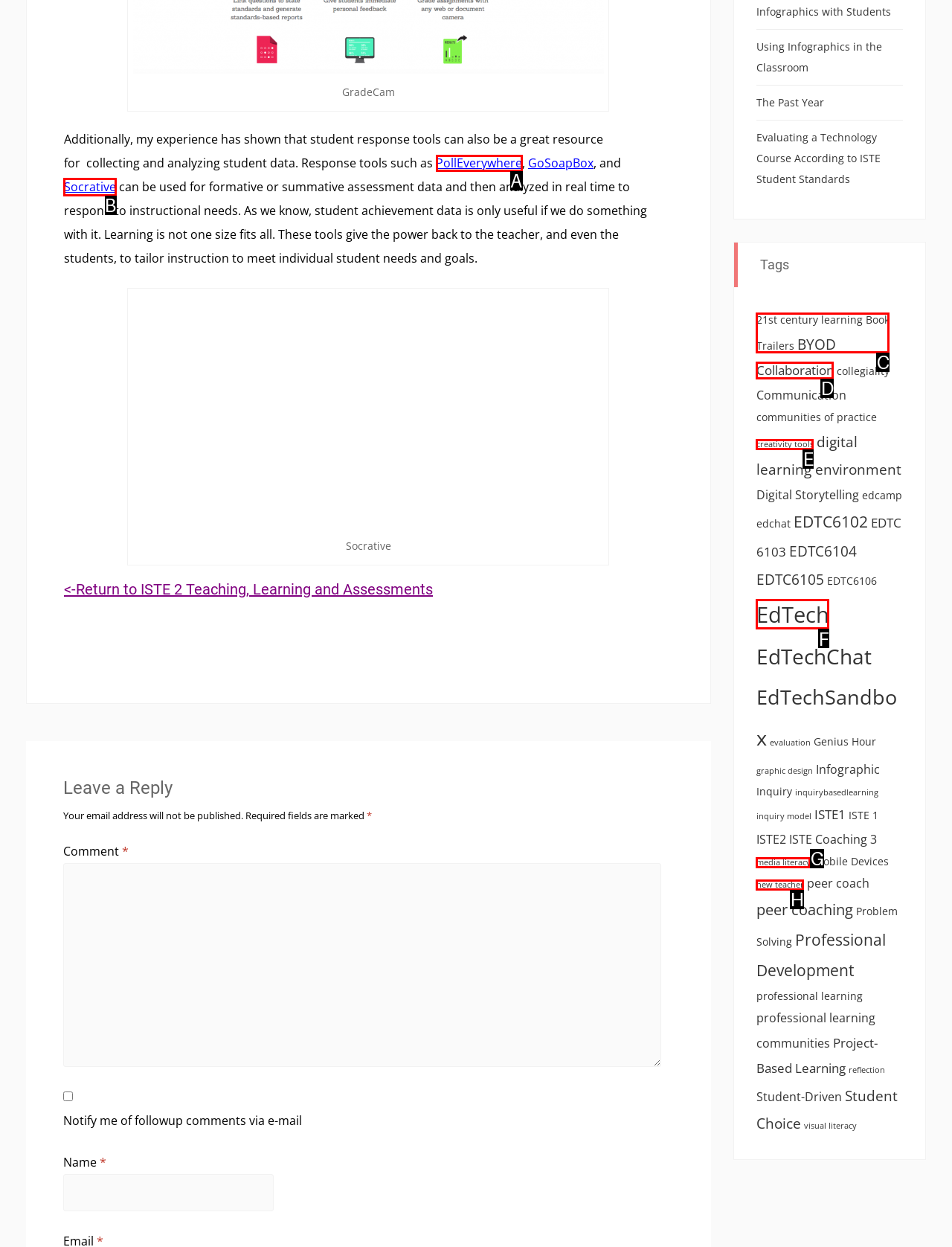Point out which UI element to click to complete this task: Click on the link 'Socrative'
Answer with the letter corresponding to the right option from the available choices.

B